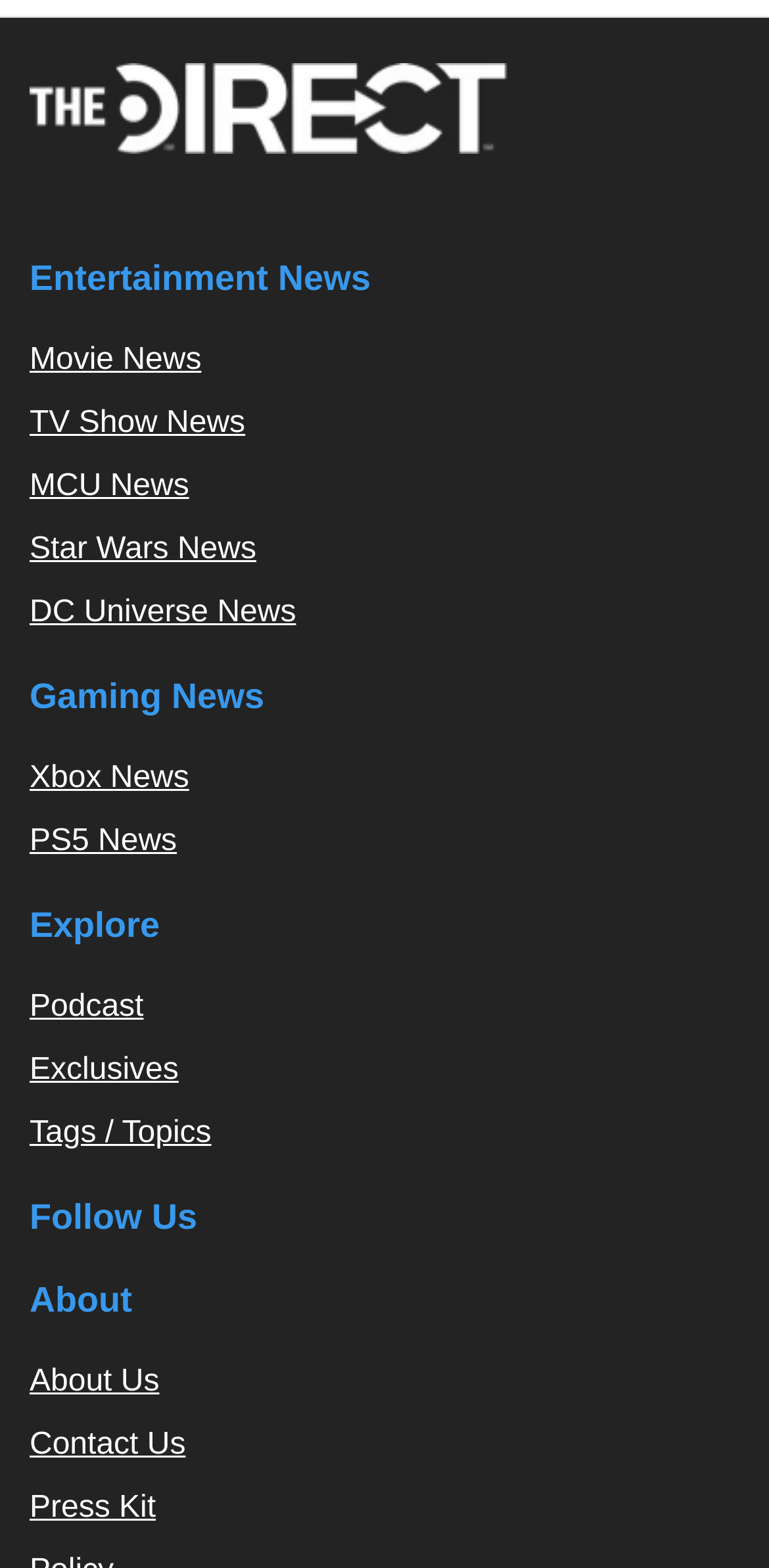What is the purpose of the 'Contact Us' link?
Answer the question with a thorough and detailed explanation.

The 'Contact Us' link is located under the 'About' heading, which implies it provides a way for users to contact the website or its creators, likely for feedback, inquiries, or other purposes.